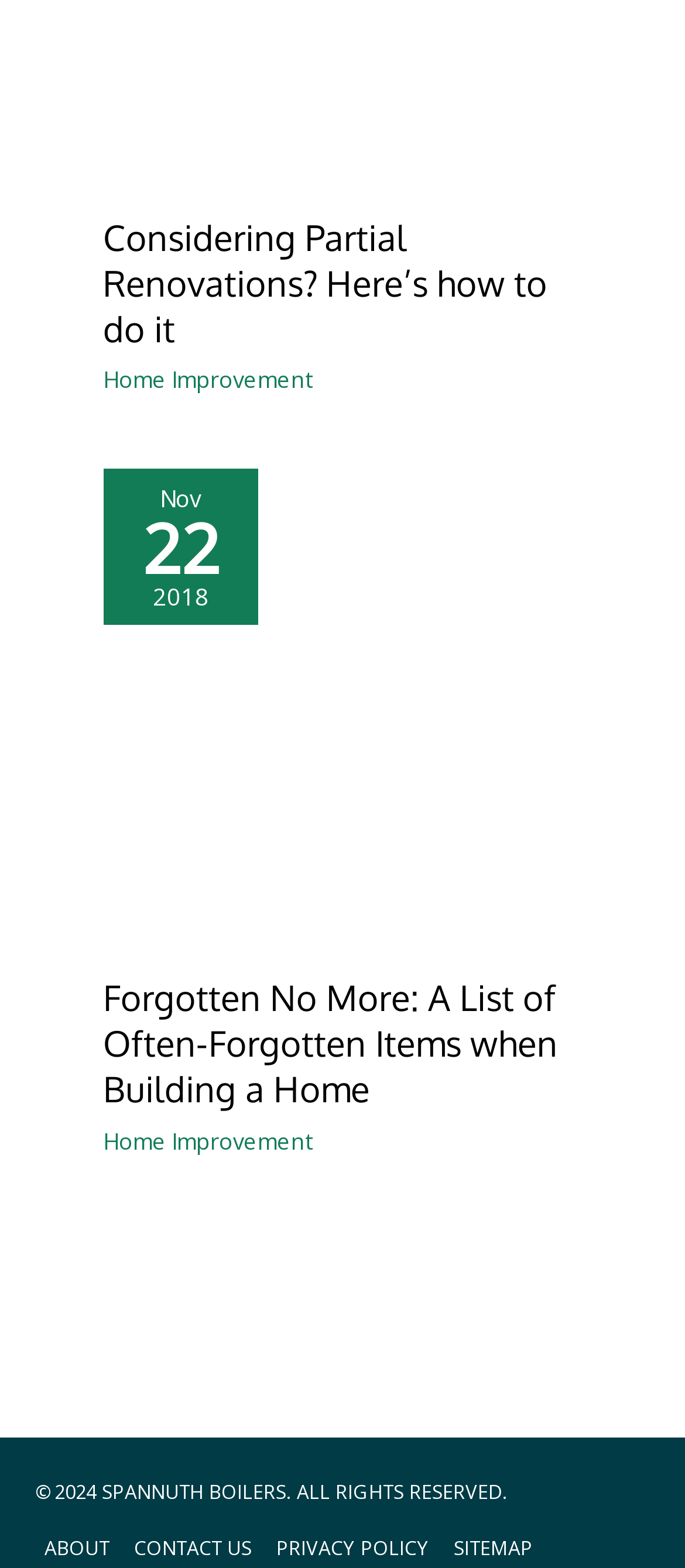What is the copyright year?
Please answer the question with as much detail as possible using the screenshot.

The copyright year can be found at the bottom of the webpage, where it is stated as '© 2024' within the bounding box coordinates [0.051, 0.943, 0.149, 0.96].